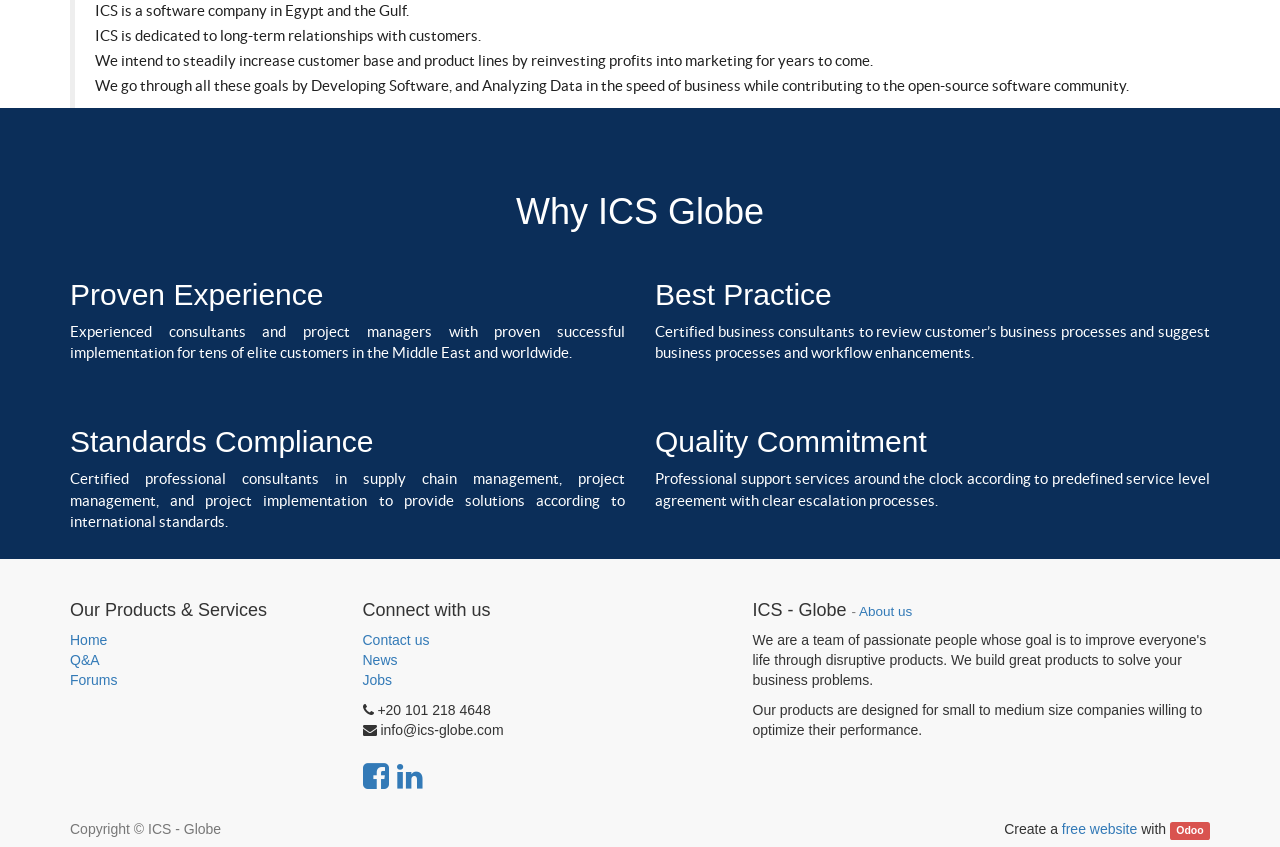Find the bounding box coordinates of the clickable area required to complete the following action: "Click on 'Contact us'".

[0.283, 0.744, 0.488, 0.768]